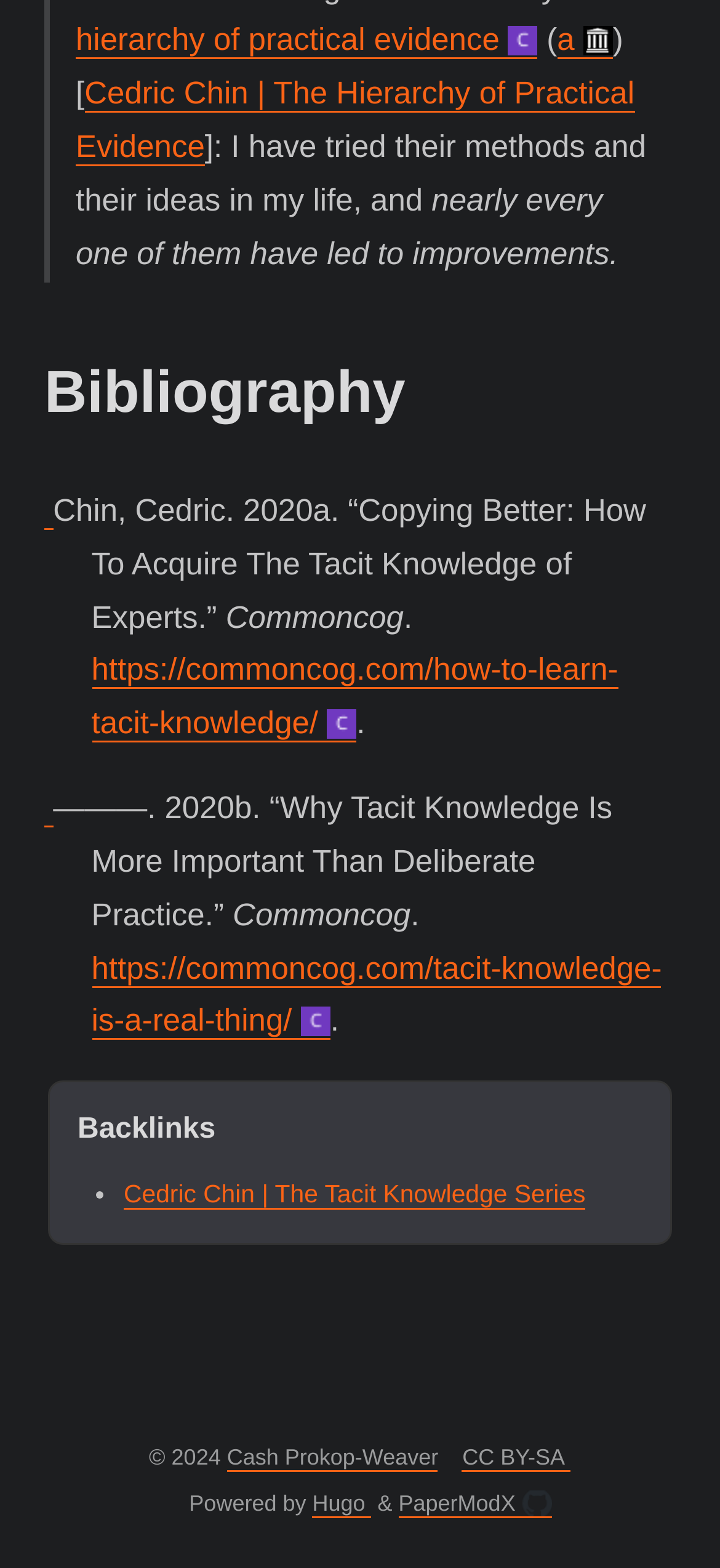What is the title of the first link?
Give a one-word or short-phrase answer derived from the screenshot.

hierarchy of practical evidence